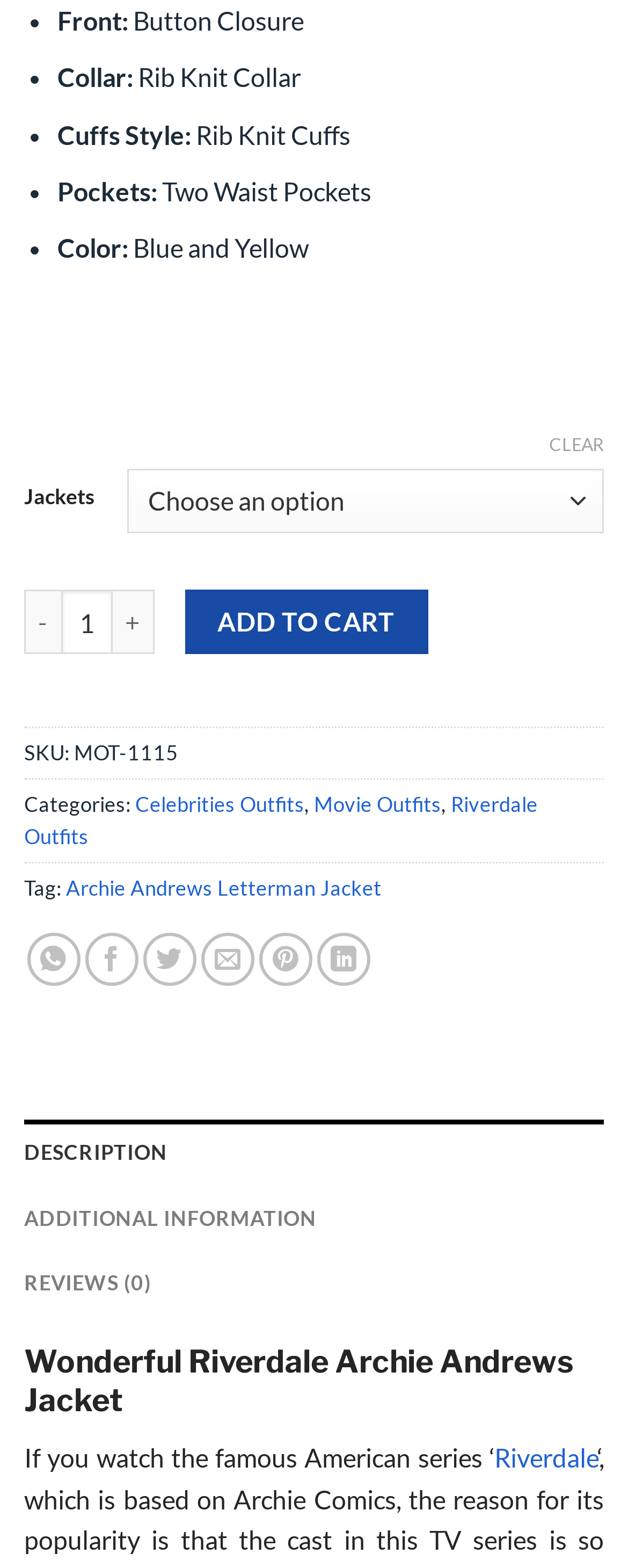How many pockets does the jacket have?
Based on the image, respond with a single word or phrase.

Two Waist Pockets